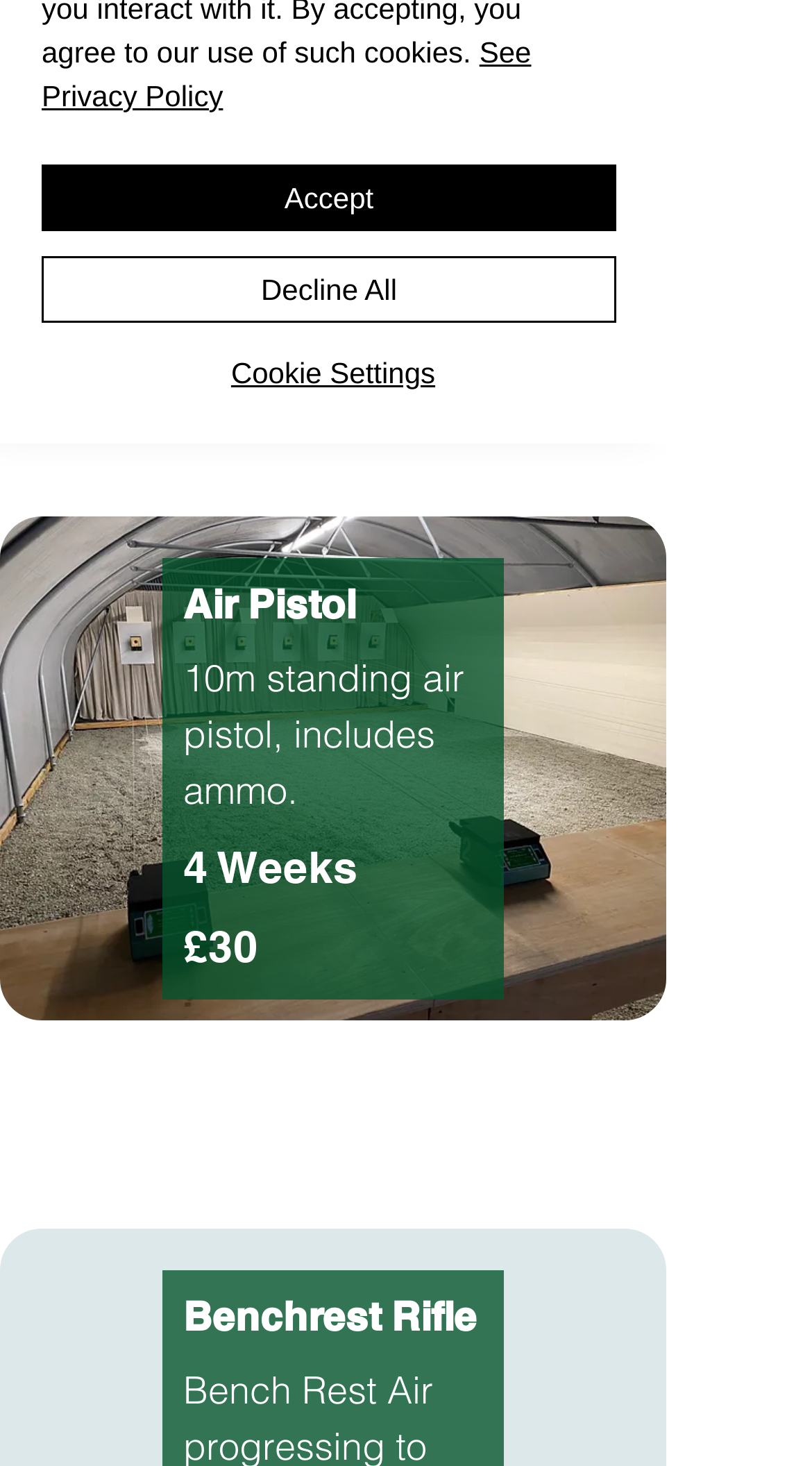Provide the bounding box coordinates of the HTML element described by the text: "AGBs". The coordinates should be in the format [left, top, right, bottom] with values between 0 and 1.

None